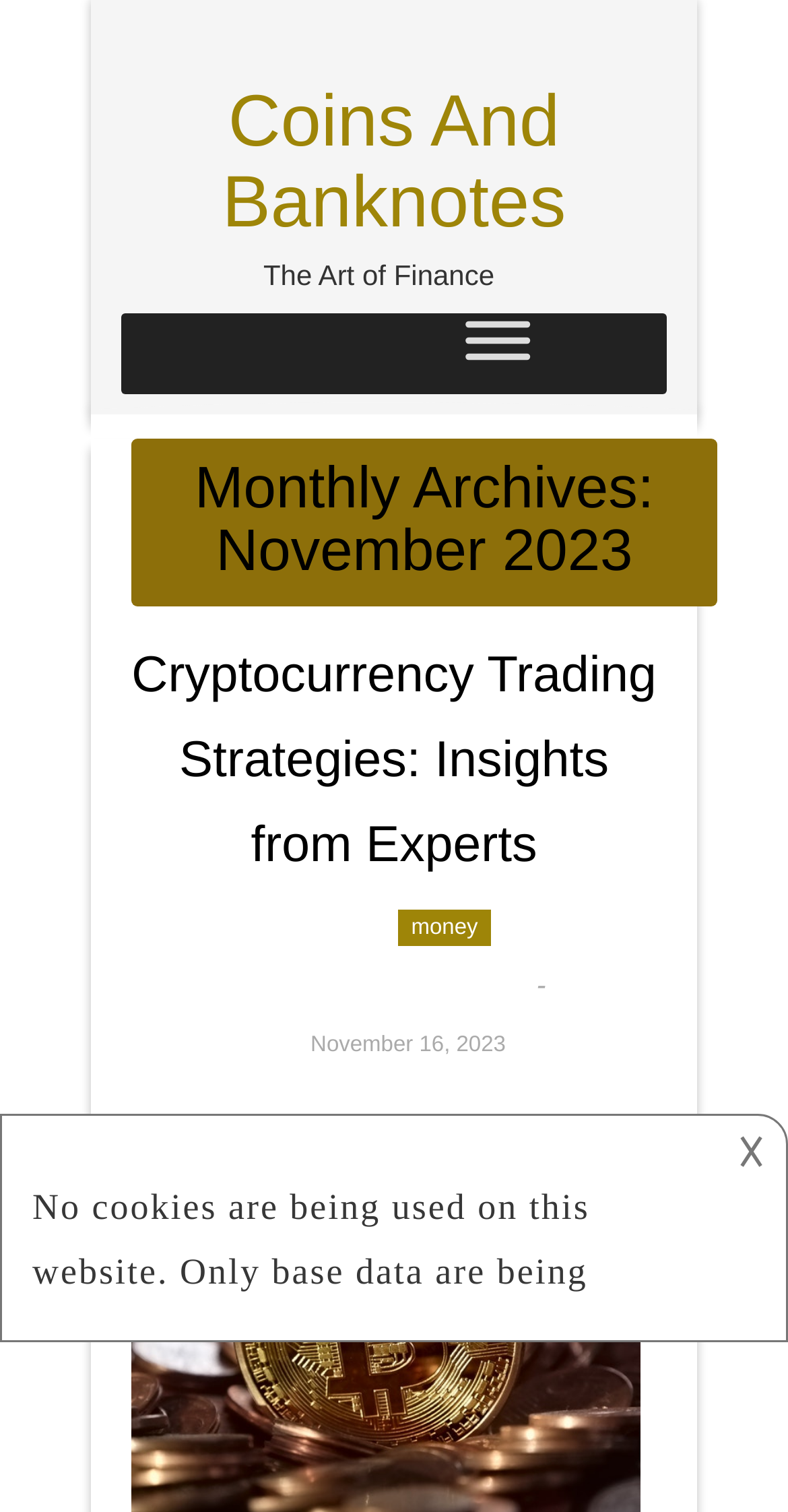Find the bounding box coordinates for the UI element that matches this description: "Gboliwe Chukwuemeka".

[0.356, 0.642, 0.668, 0.667]